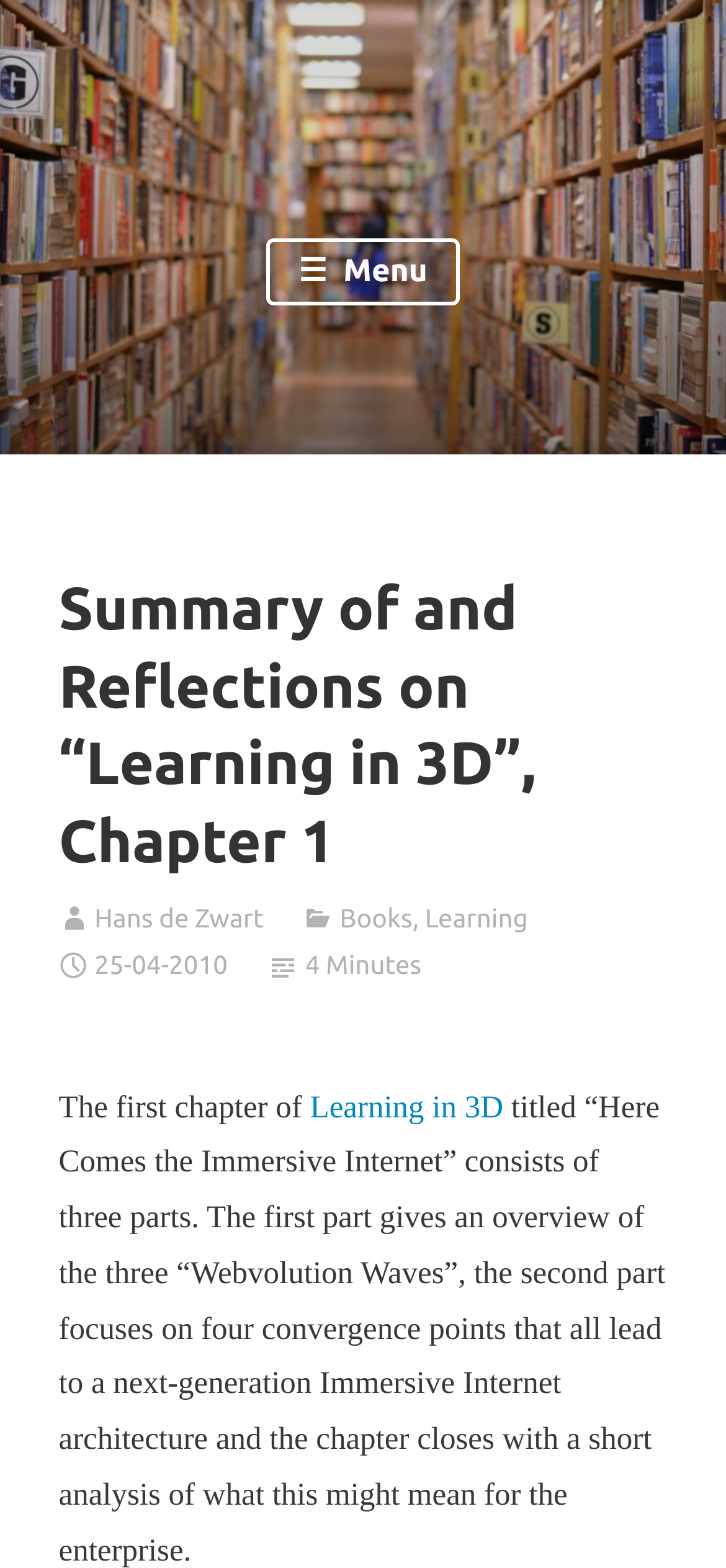Extract the main heading from the webpage content.

Summary of and Reflections on “Learning in 3D”, Chapter 1